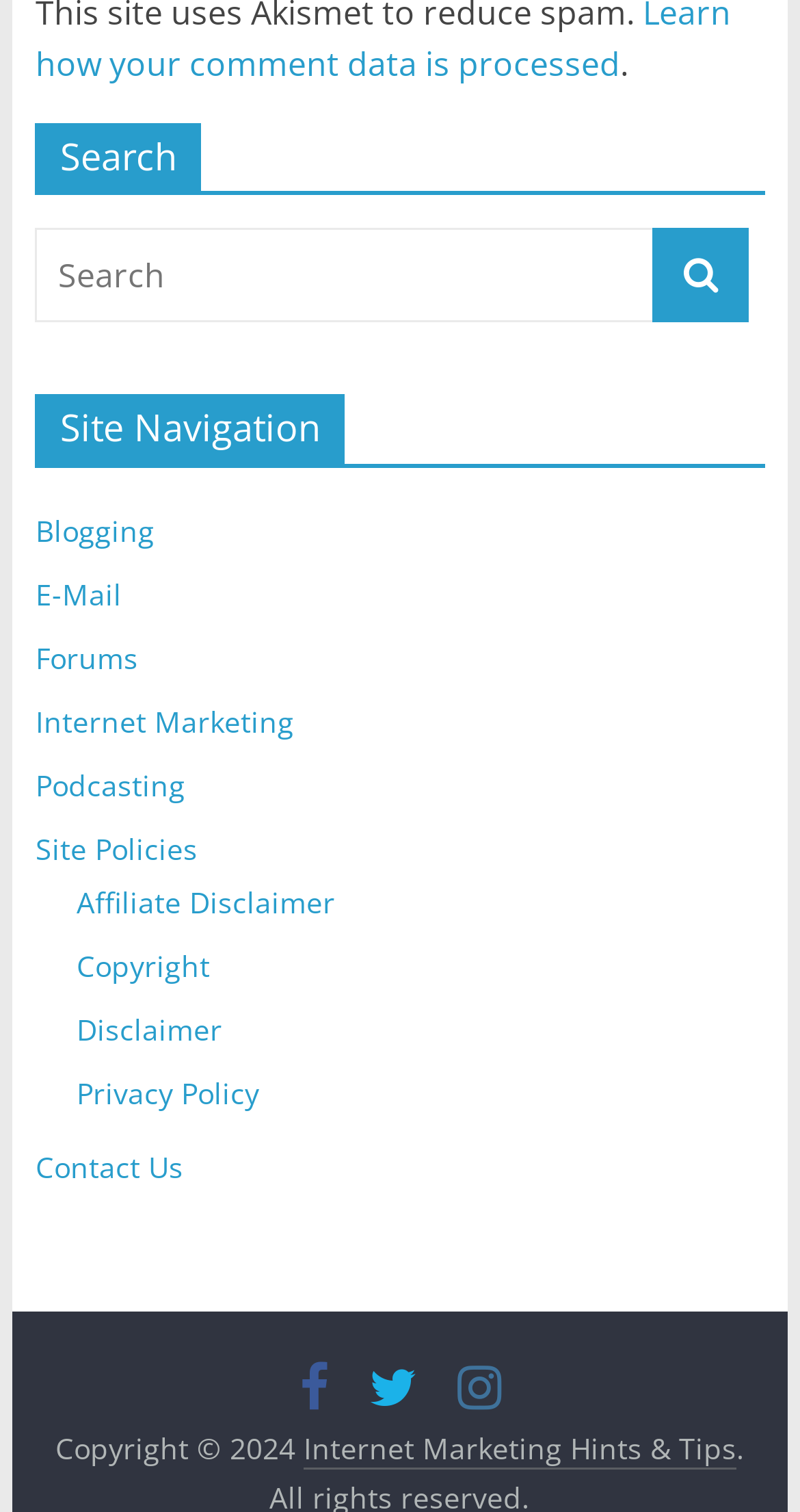Using the provided element description "Internet Marketing Hints & Tips", determine the bounding box coordinates of the UI element.

[0.379, 0.945, 0.92, 0.972]